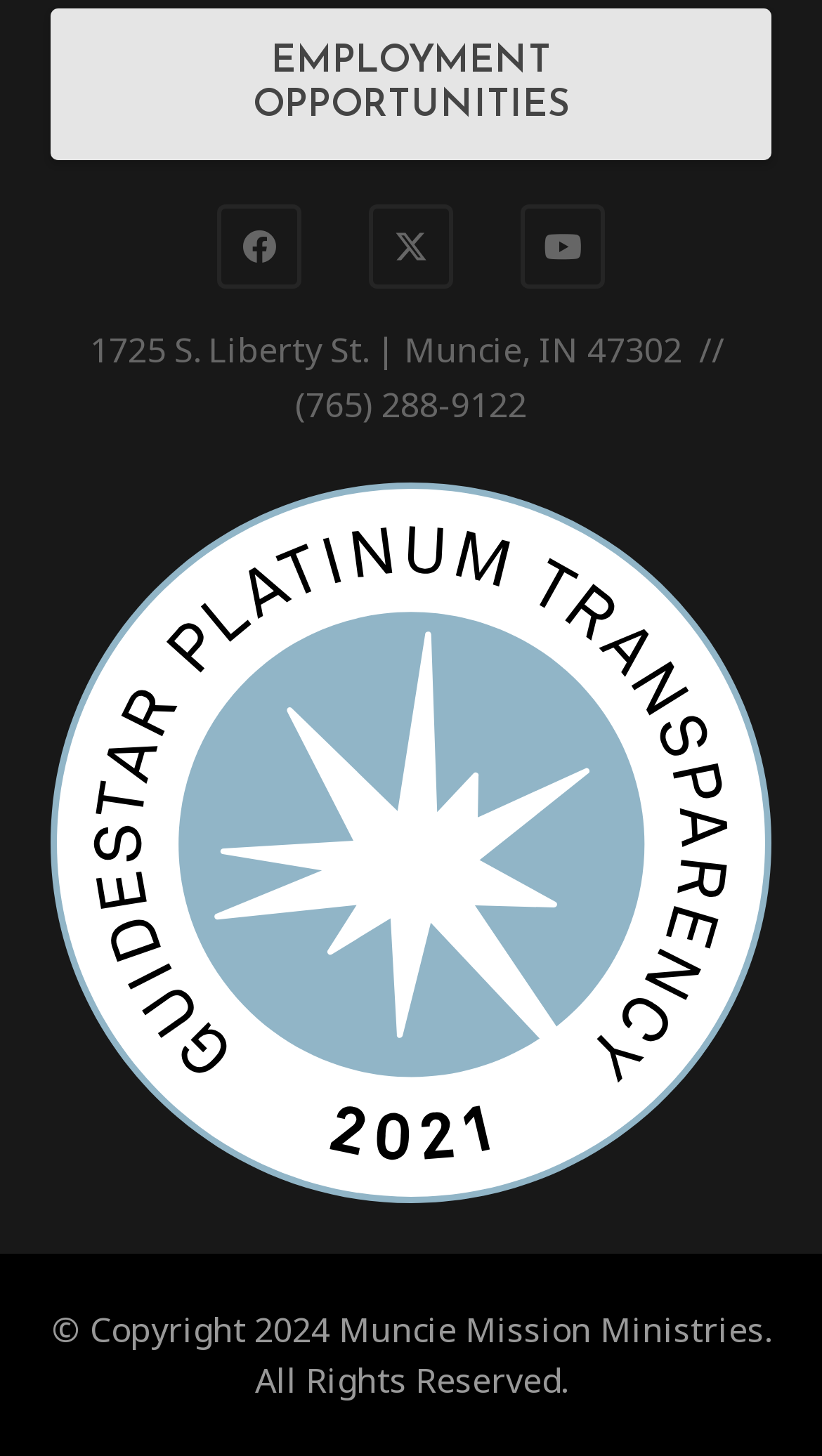What is the phone number of Muncie Mission Ministries?
Ensure your answer is thorough and detailed.

I found the phone number by looking at the static text element with the bounding box coordinates [0.109, 0.225, 0.891, 0.294], which contains the phone number information.